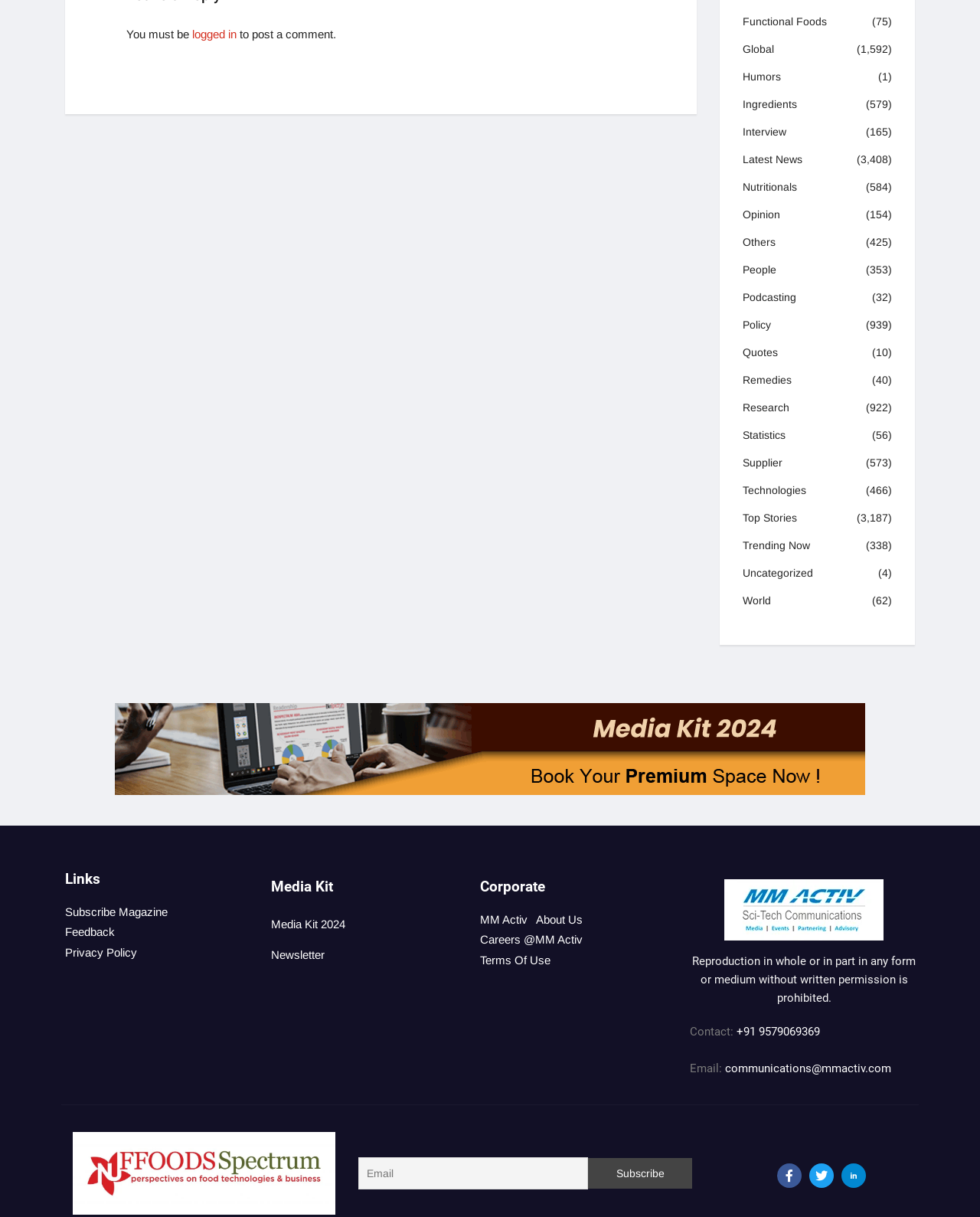Determine the bounding box coordinates of the UI element that matches the following description: "Media Kit 2024". The coordinates should be four float numbers between 0 and 1 in the format [left, top, right, bottom].

[0.276, 0.747, 0.352, 0.772]